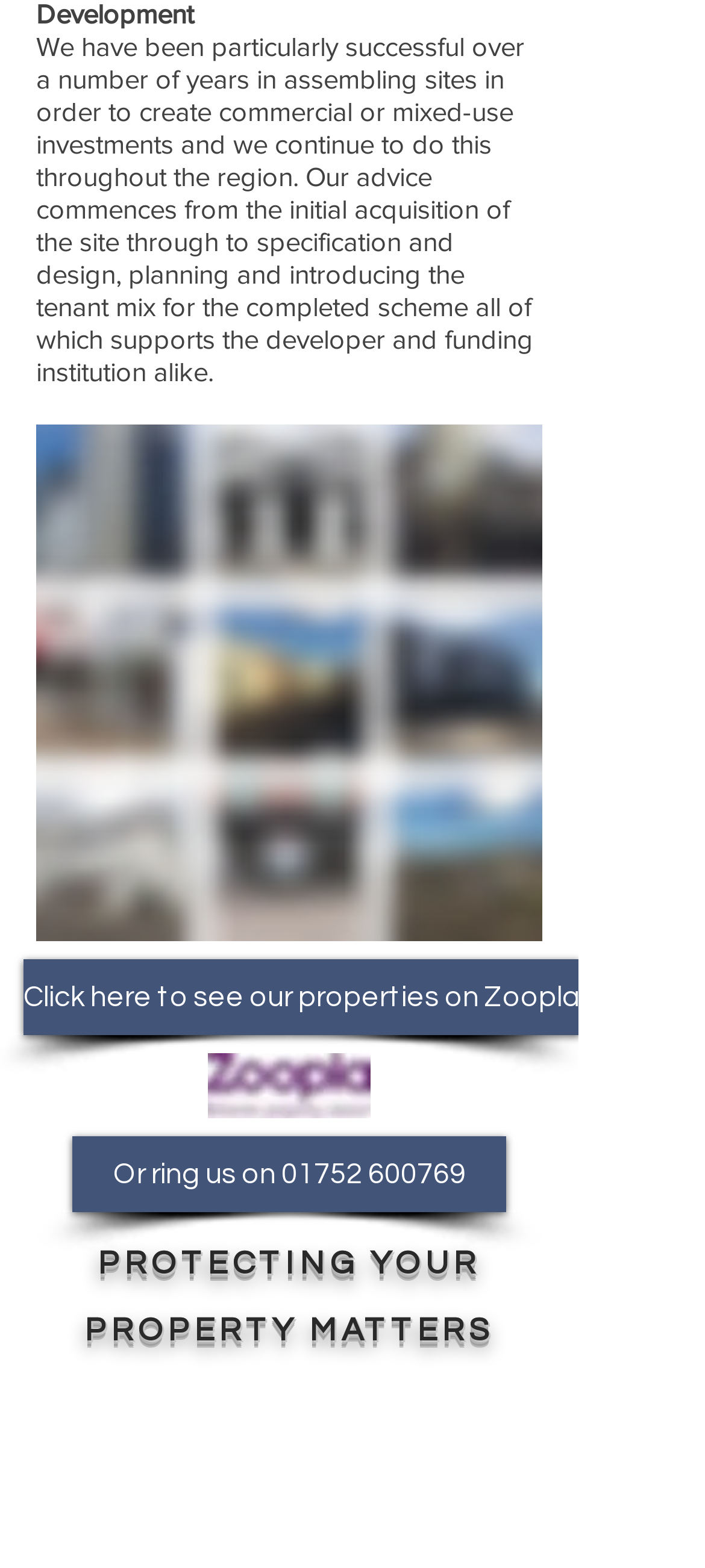What is the phone number to contact them?
Examine the image and give a concise answer in one word or a short phrase.

01752 600769